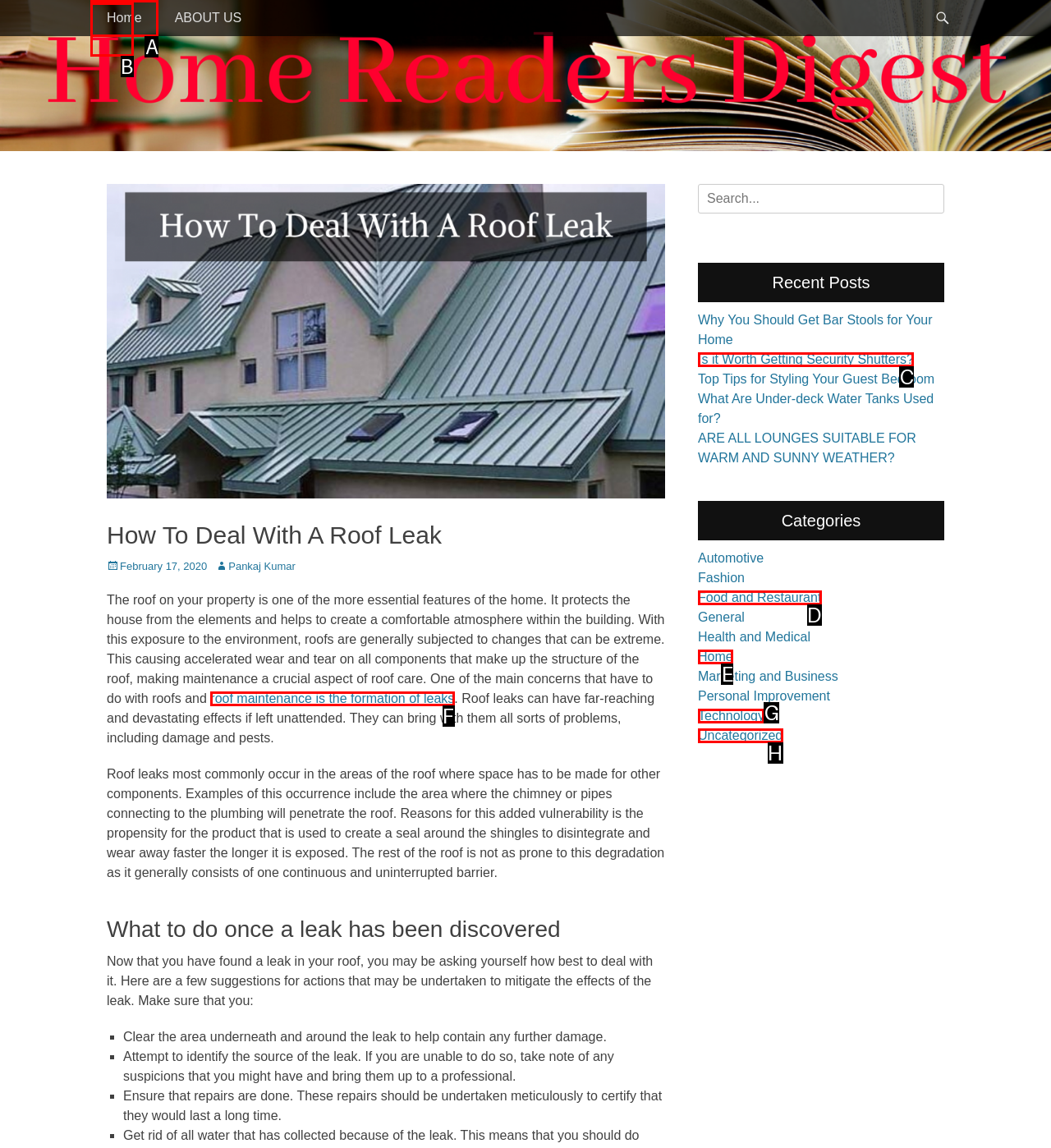Find the HTML element that matches the description: Food and Restaurant. Answer using the letter of the best match from the available choices.

D